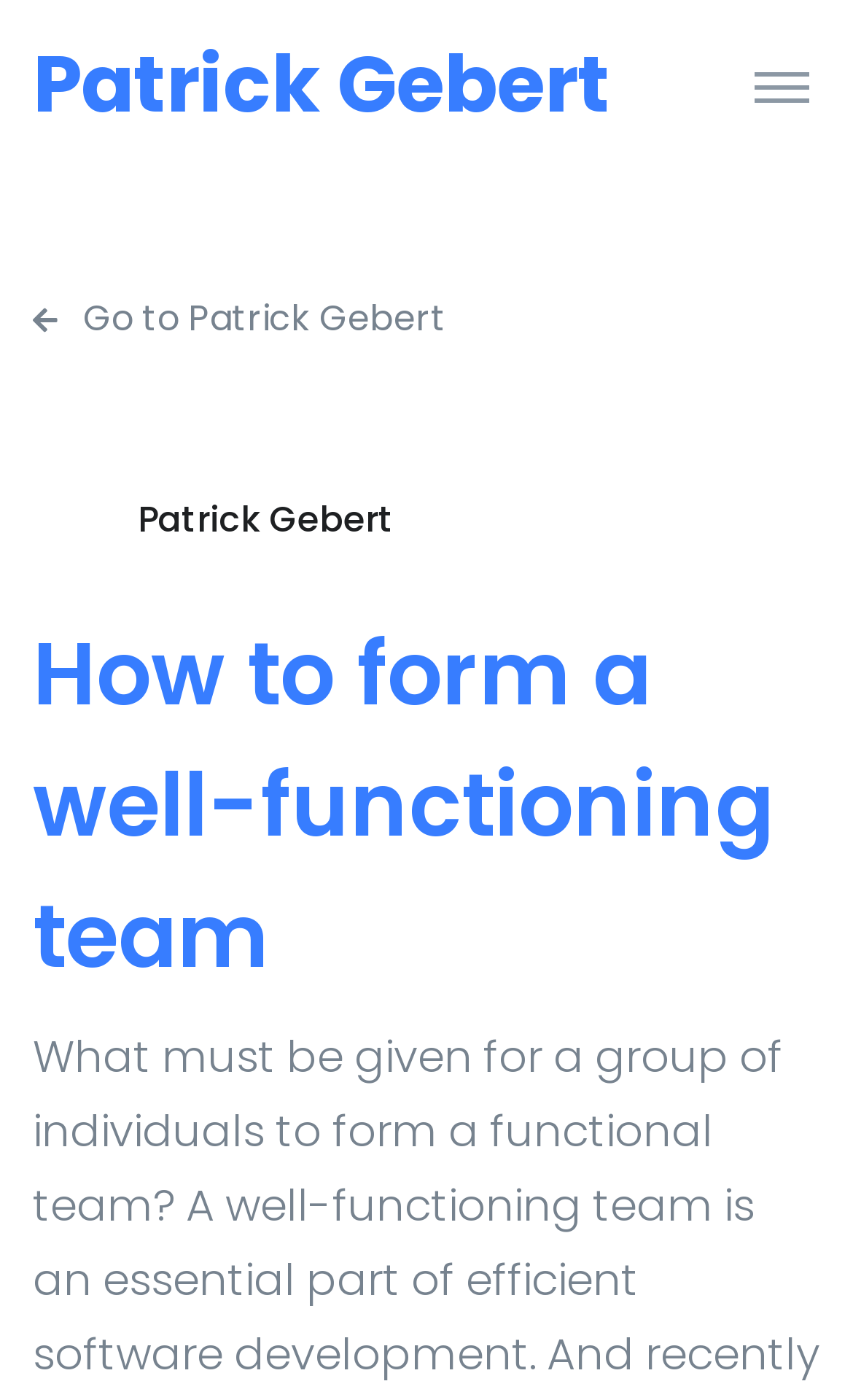Provide the bounding box coordinates for the UI element described in this sentence: "Patrick Gebert". The coordinates should be four float values between 0 and 1, i.e., [left, top, right, bottom].

[0.162, 0.353, 0.462, 0.391]